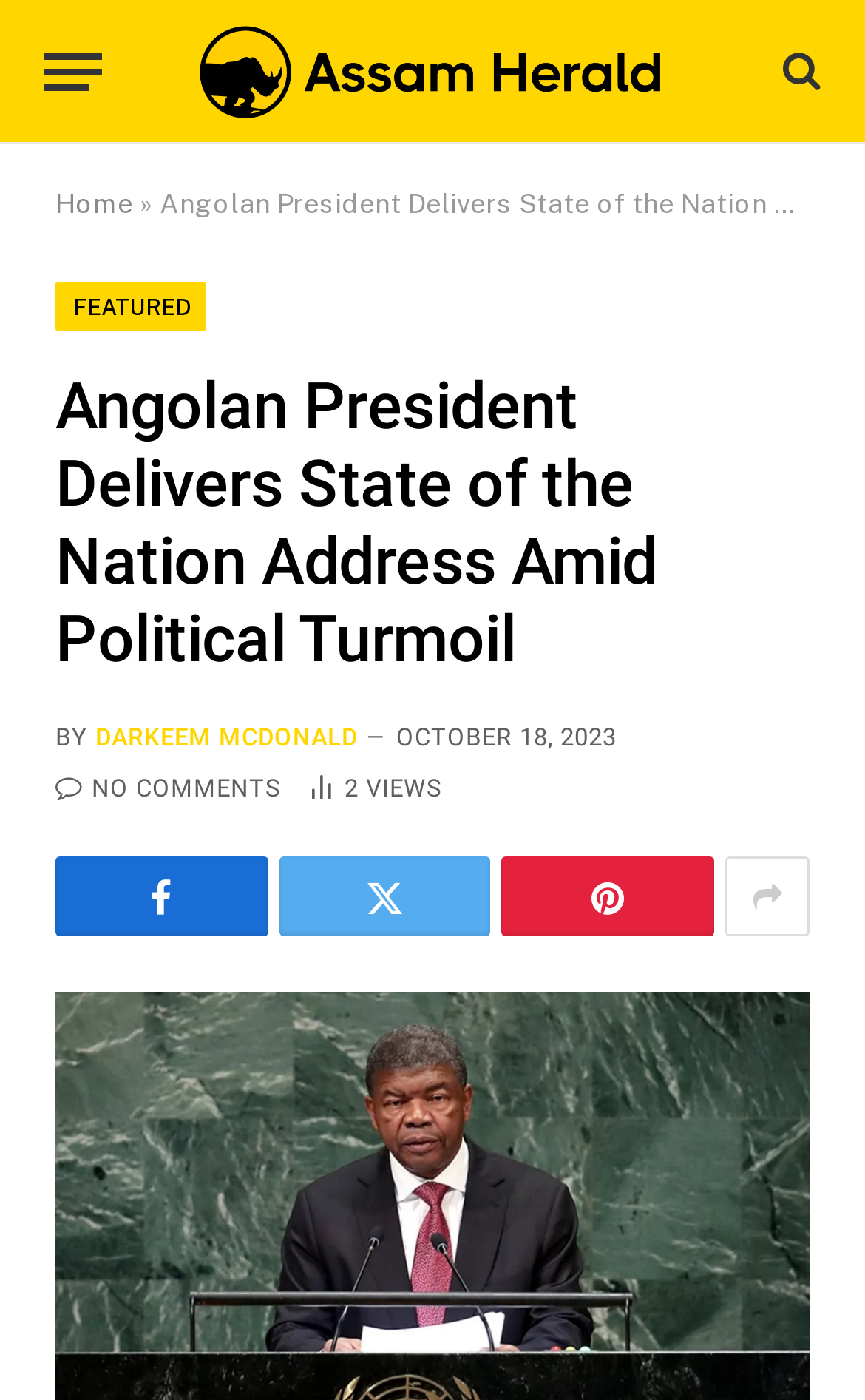Please predict the bounding box coordinates of the element's region where a click is necessary to complete the following instruction: "Share the article on social media". The coordinates should be represented by four float numbers between 0 and 1, i.e., [left, top, right, bottom].

[0.58, 0.612, 0.826, 0.669]